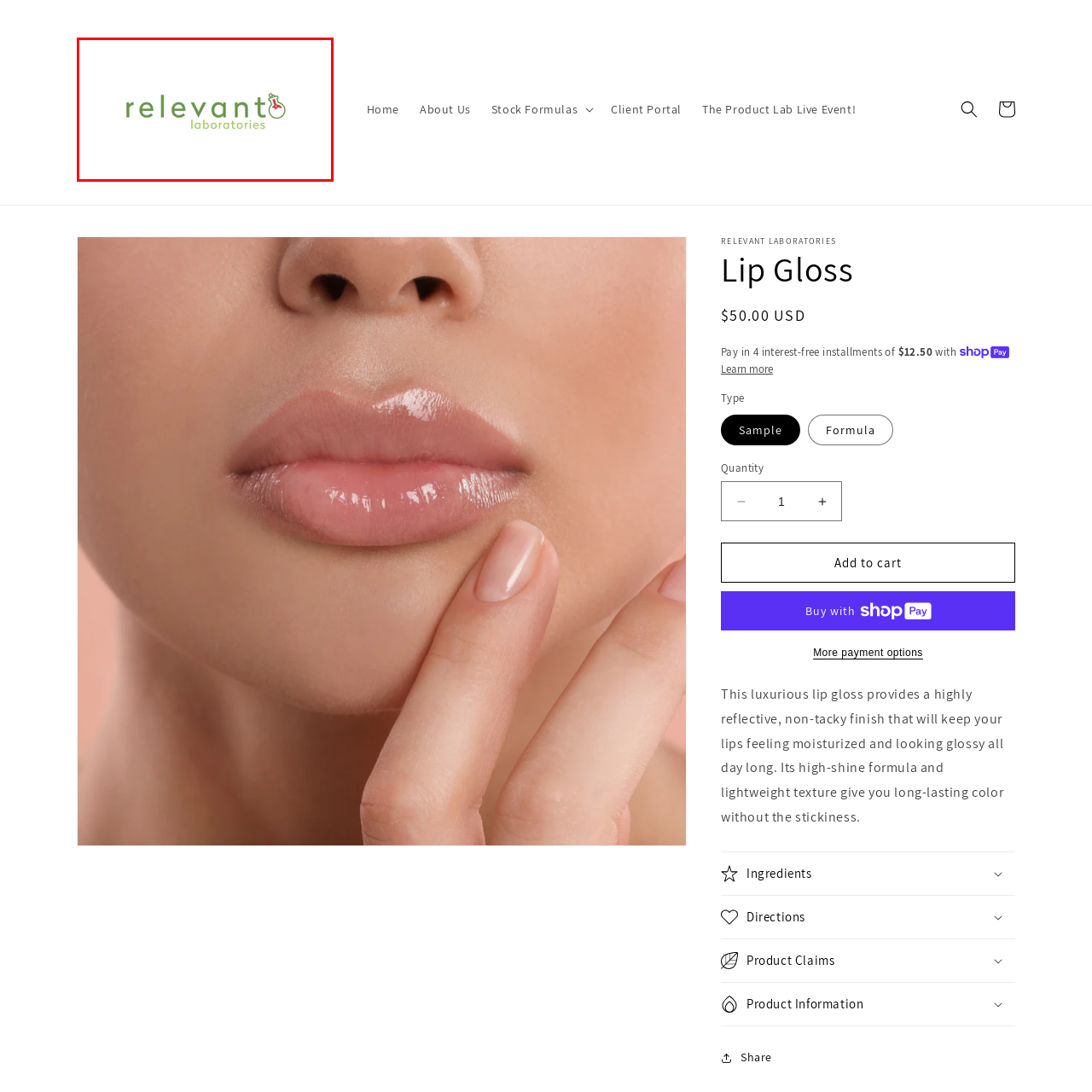What does the red element in the test tube graphic represent?
Please examine the image within the red bounding box and provide a comprehensive answer based on the visual details you observe.

The caption suggests that the red element in the test tube graphic possibly represents a liquid, adding a touch of creativity and emphasizing the company's commitment to laboratory sciences.